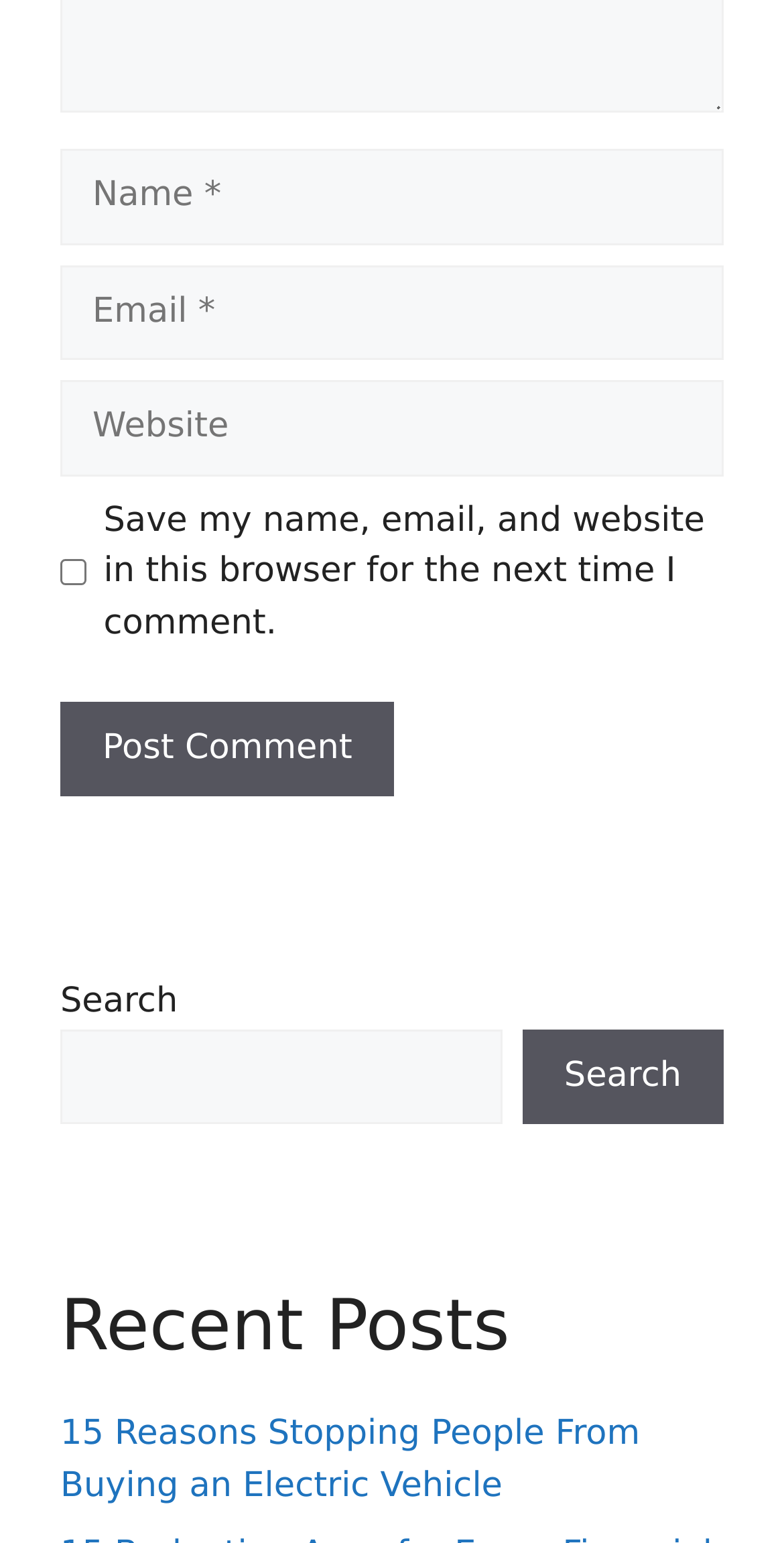Identify the coordinates of the bounding box for the element that must be clicked to accomplish the instruction: "Read about God's timing".

None